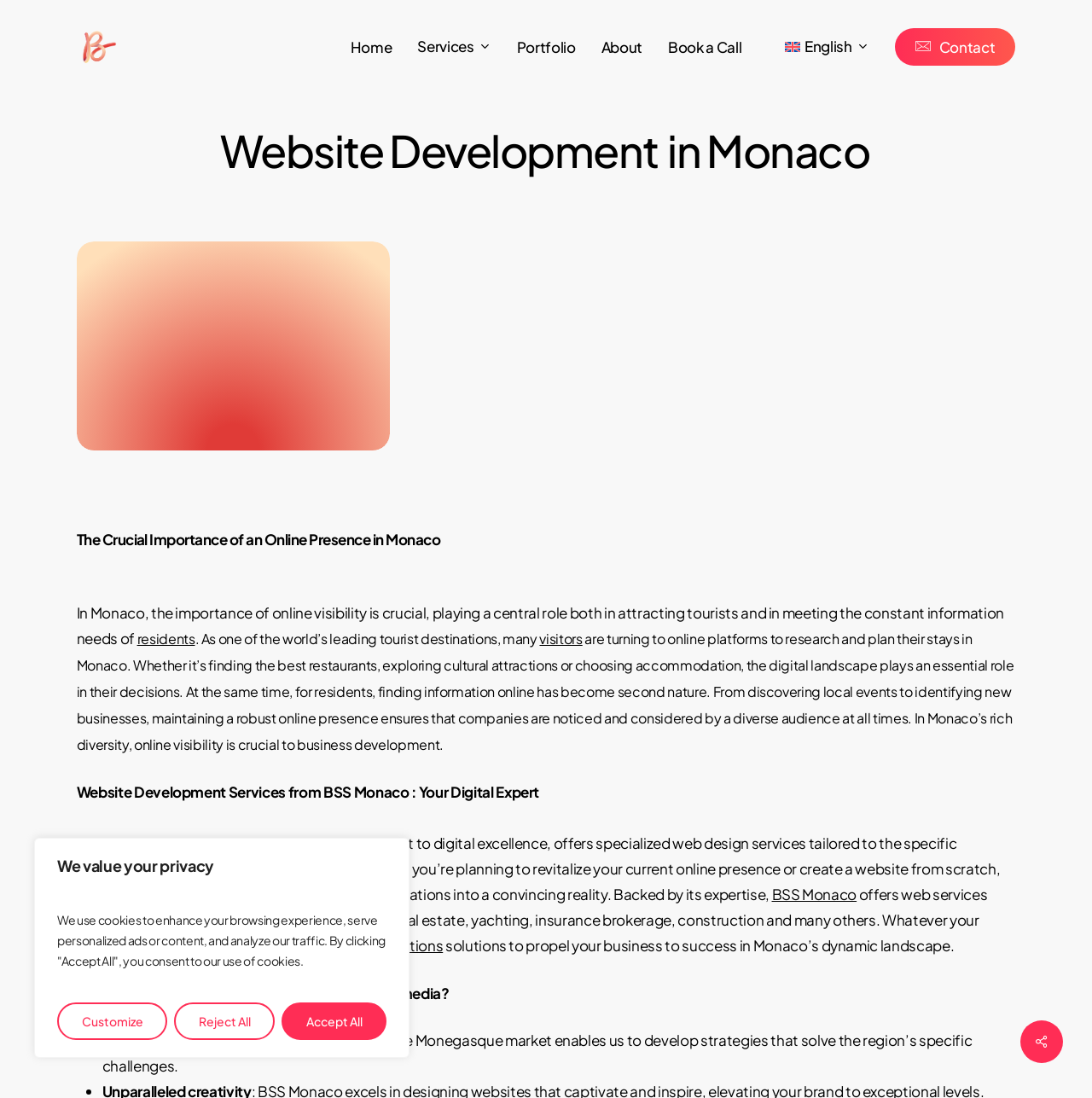Please identify the bounding box coordinates of the area that needs to be clicked to fulfill the following instruction: "Click the 'Book a Call' link."

[0.612, 0.036, 0.679, 0.049]